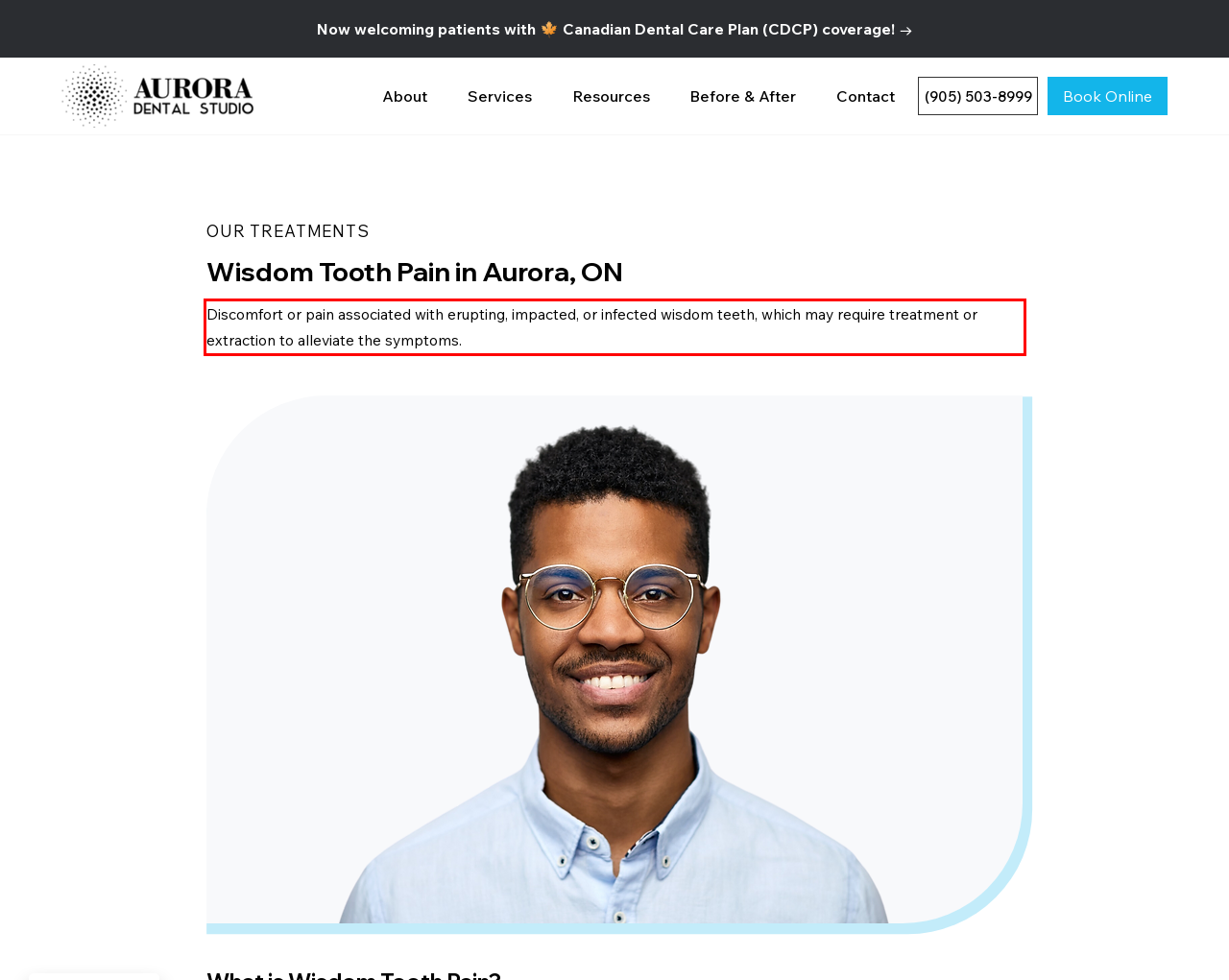Please perform OCR on the text within the red rectangle in the webpage screenshot and return the text content.

Discomfort or pain associated with erupting, impacted, or infected wisdom teeth, which may require treatment or extraction to alleviate the symptoms.